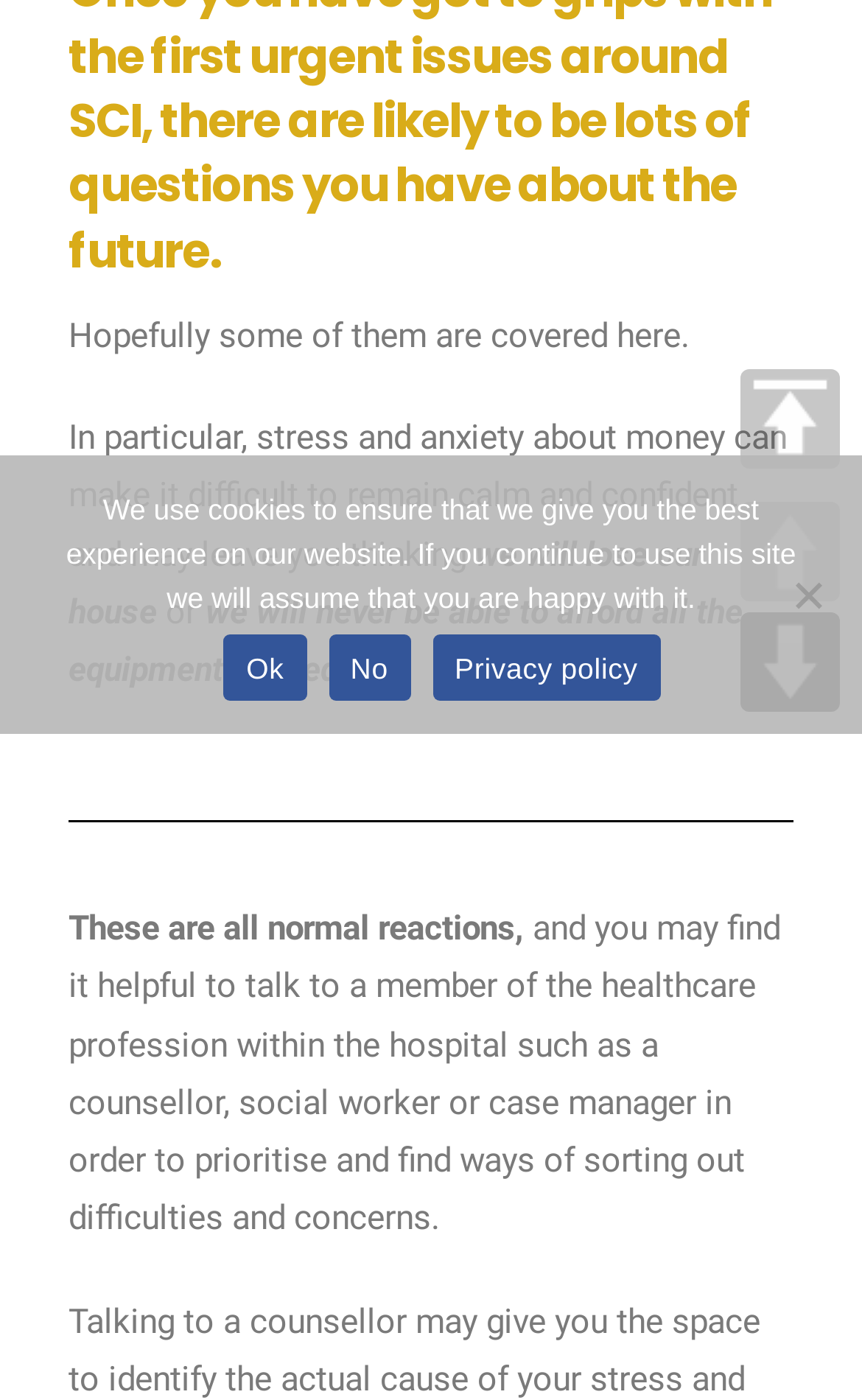Please locate the UI element described by "No" and provide its bounding box coordinates.

[0.381, 0.453, 0.476, 0.501]